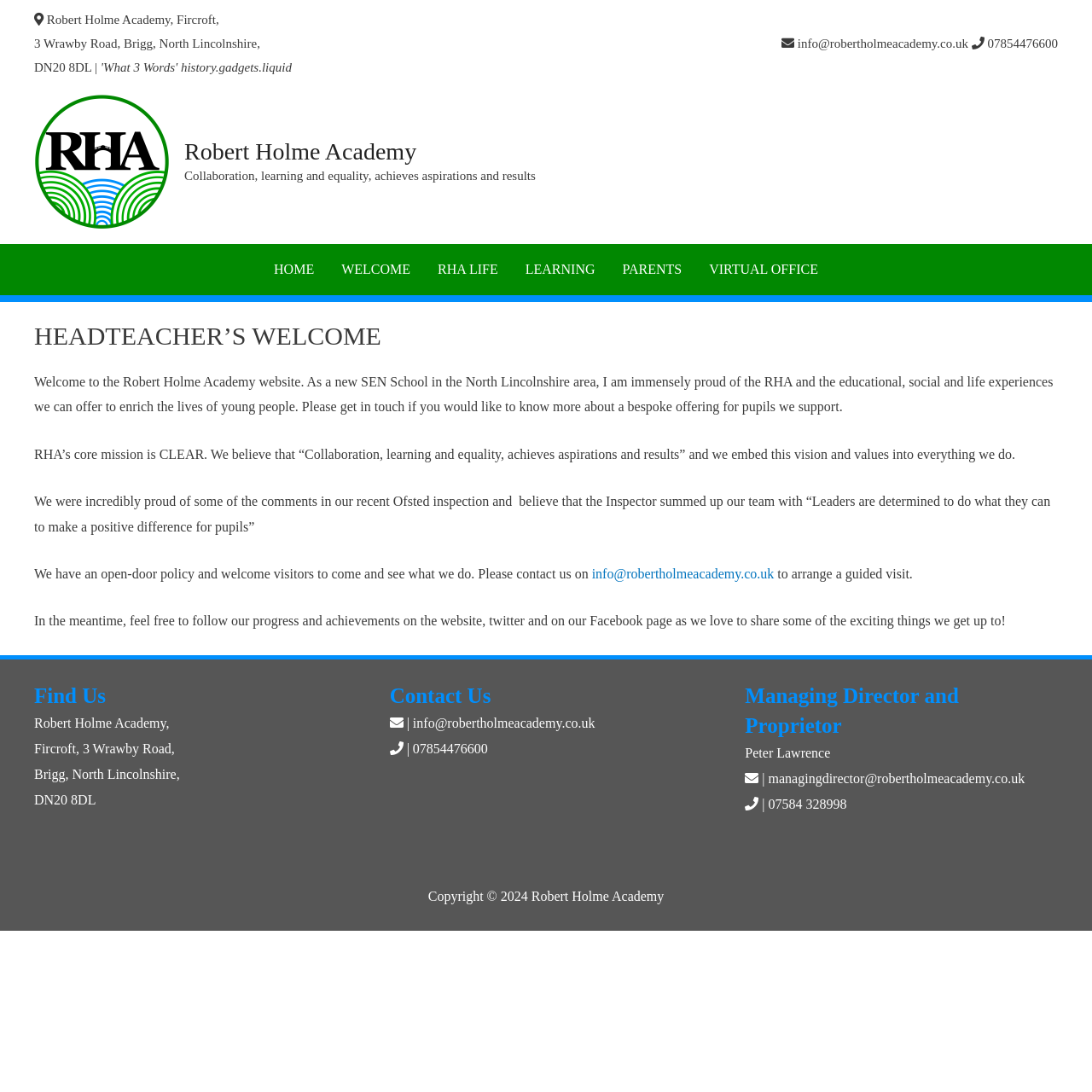What is the name of the managing director and proprietor of RHA?
Based on the image content, provide your answer in one word or a short phrase.

Peter Lawrence